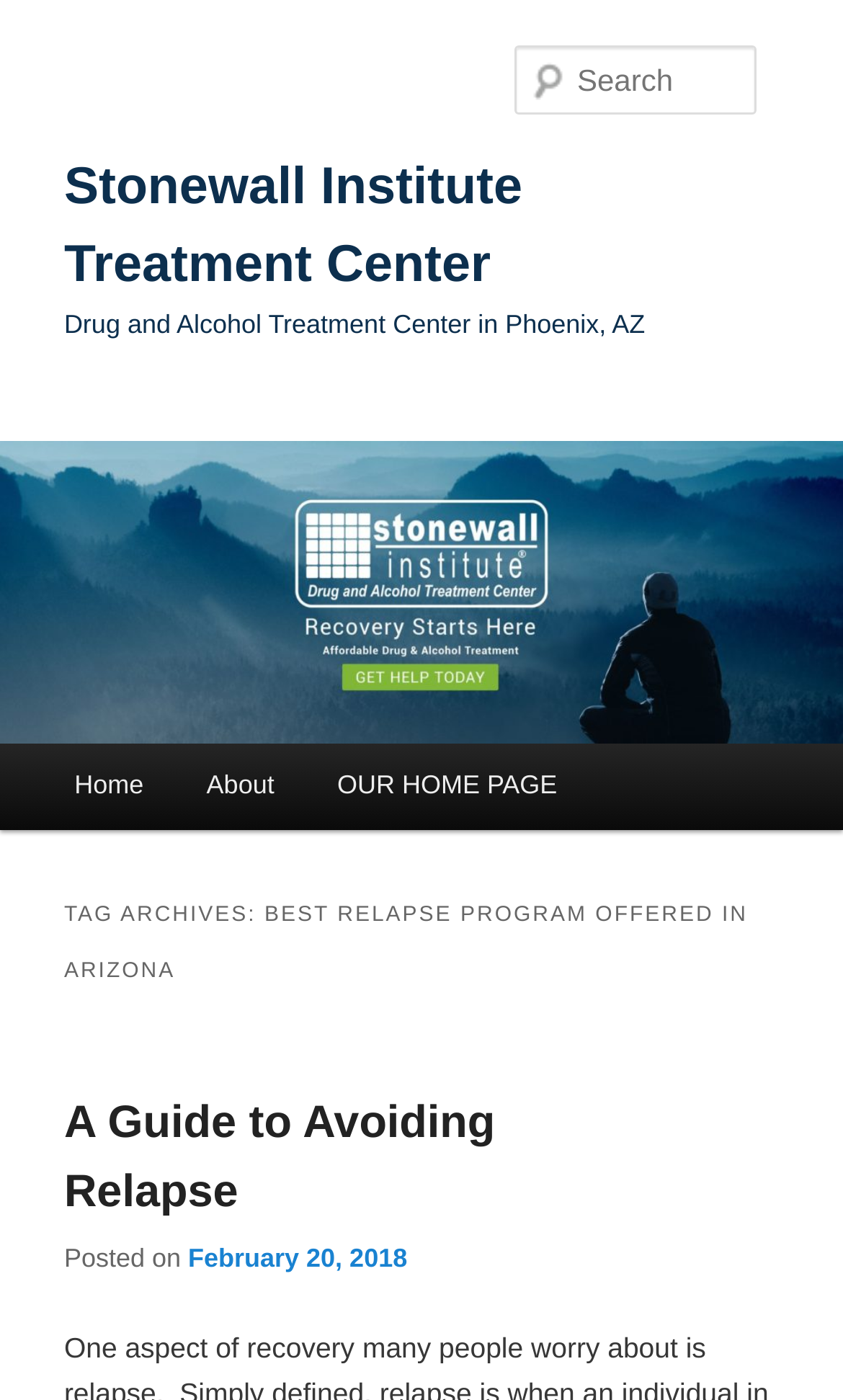Give an in-depth explanation of the webpage layout and content.

The webpage appears to be the archives page of the Stonewall Institute Treatment Center, specifically showcasing articles related to the "best relapse program offered in Arizona". 

At the top of the page, there are two "Skip to" links, one for primary content and one for secondary content, positioned at the very top left corner of the page. 

Below these links, the Stonewall Institute Treatment Center's logo and name are displayed prominently, taking up most of the top section of the page. 

Underneath the logo, there is a heading that reads "Drug and Alcohol Treatment Center in Phoenix, AZ". 

To the left of this heading, there is a large image of the treatment center, which takes up about half of the page's width. 

On the right side of the page, there is a search box with a label "Search". 

Below the image, there is a main menu section with links to "Home", "About", and "OUR HOME PAGE". 

The main content of the page is divided into sections, with a heading "TAG ARCHIVES: BEST RELAPSE PROGRAM OFFERED IN ARIZONA" at the top. 

Under this heading, there is an article titled "A Guide to Avoiding Relapse", which includes a link to the article, a posting date of "February 20, 2018", and a time stamp.